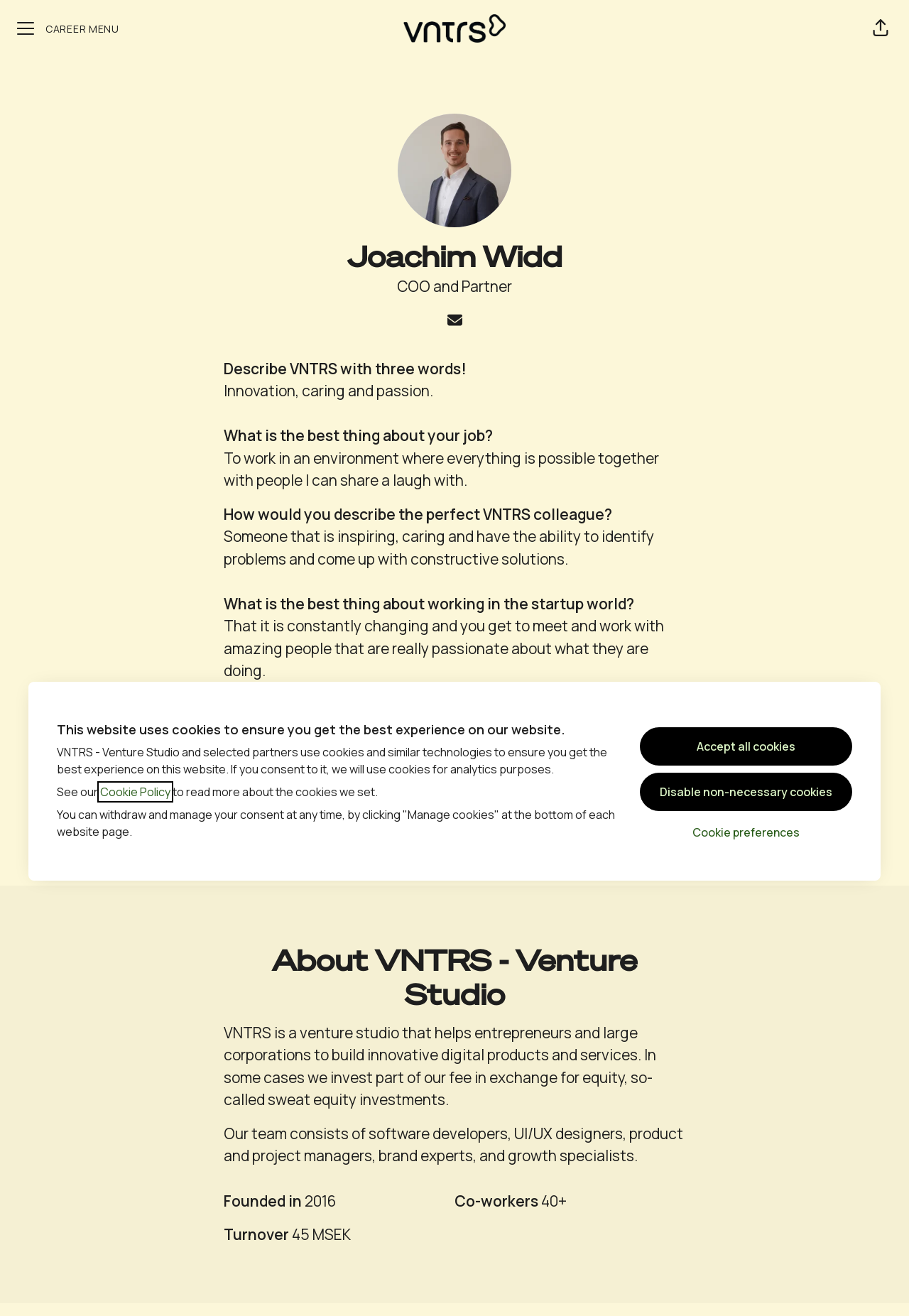What does VNTRS do?
Using the screenshot, give a one-word or short phrase answer.

Helps entrepreneurs and corporations build digital products and services